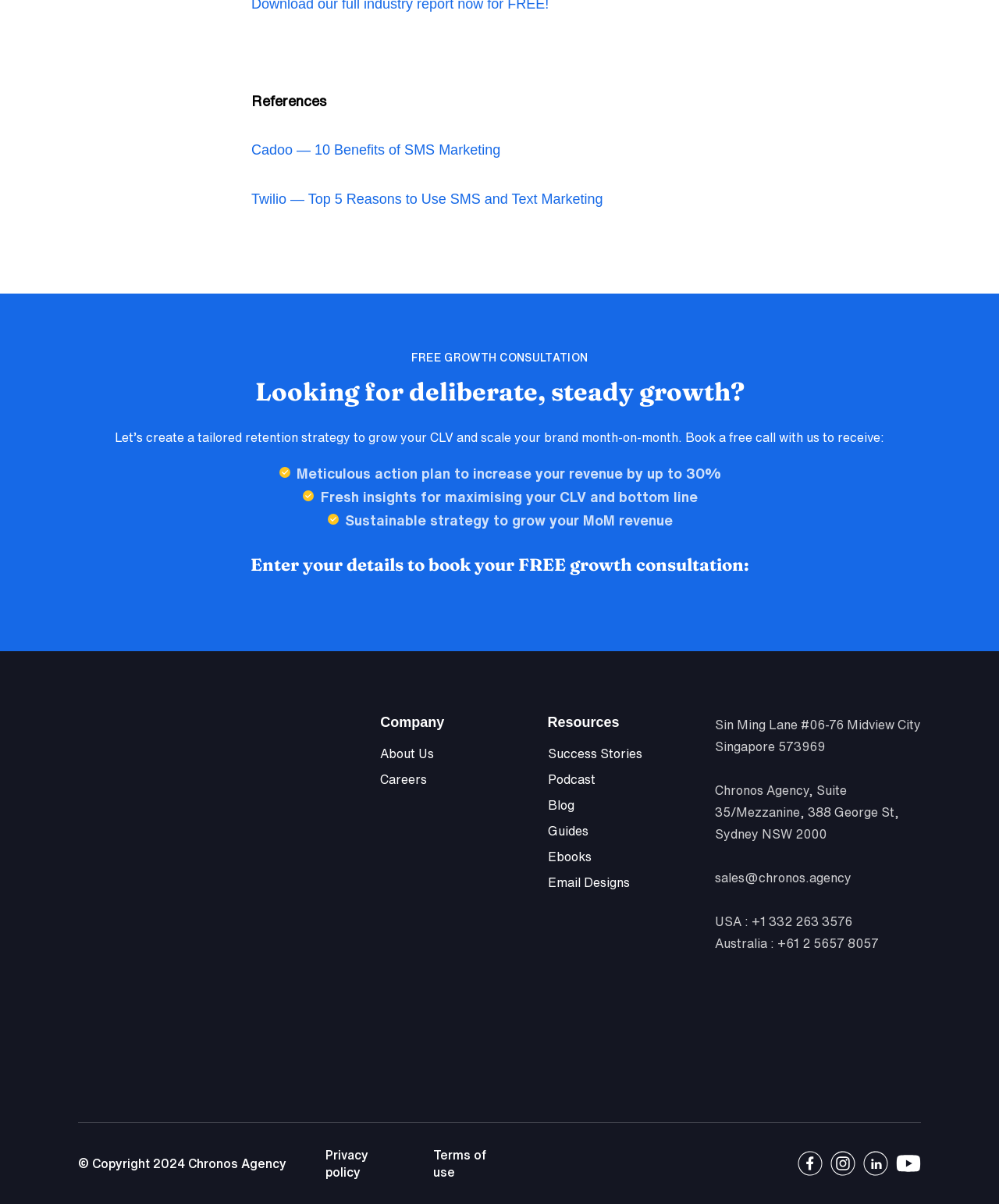What is the company's address in Singapore?
Refer to the screenshot and respond with a concise word or phrase.

Sin Ming Lane #06-76 Midview City Singapore 573969